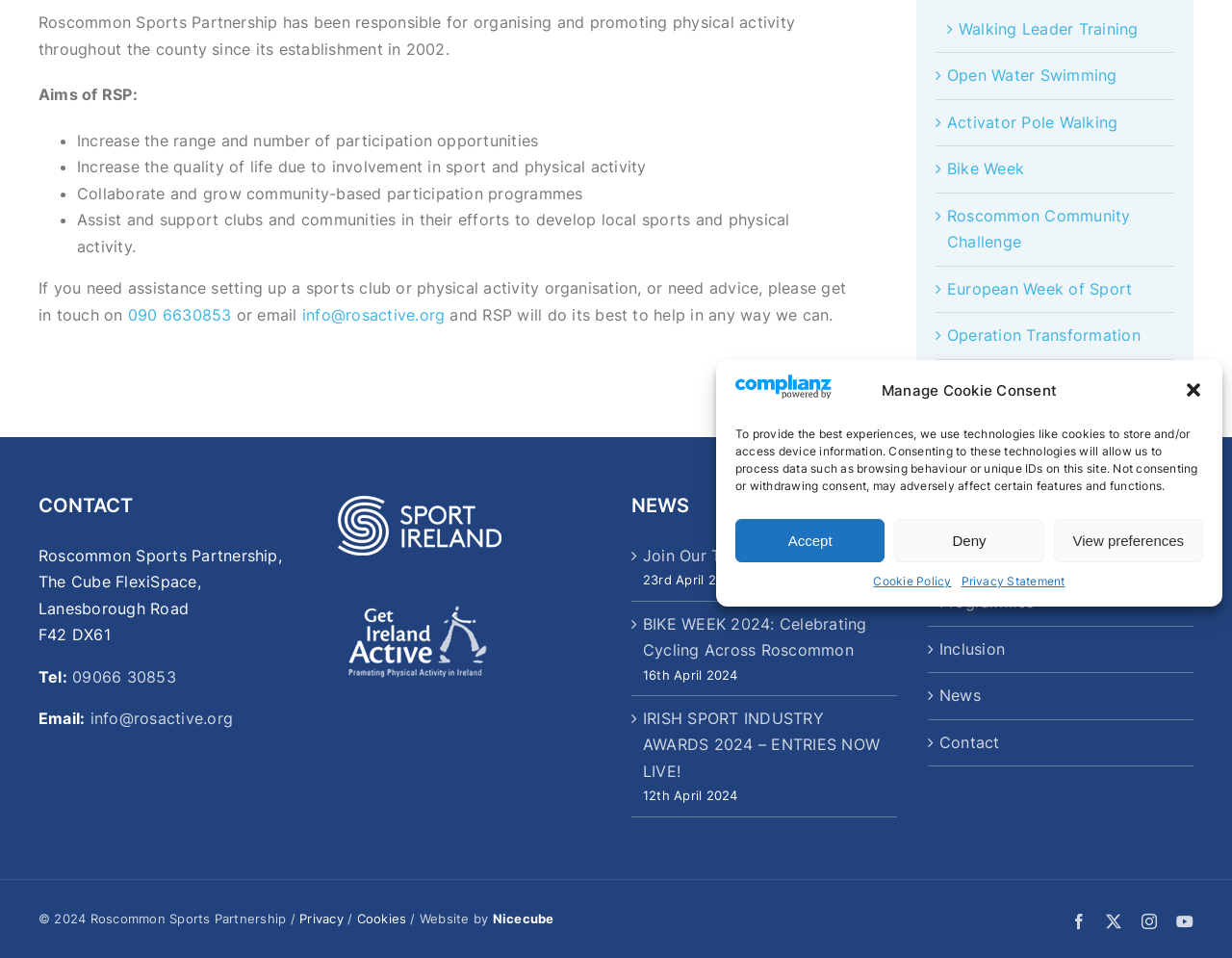Find the bounding box of the UI element described as: "Světová literatura". The bounding box coordinates should be given as four float values between 0 and 1, i.e., [left, top, right, bottom].

None